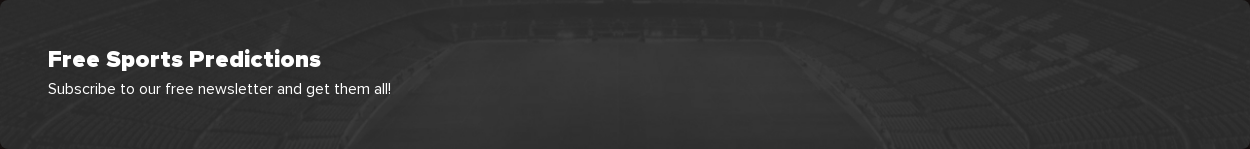What is the background of the image?
Please ensure your answer is as detailed and informative as possible.

The caption describes the background of the image as an empty stadium view, which creates a captivating atmosphere suitable for sports enthusiasts.